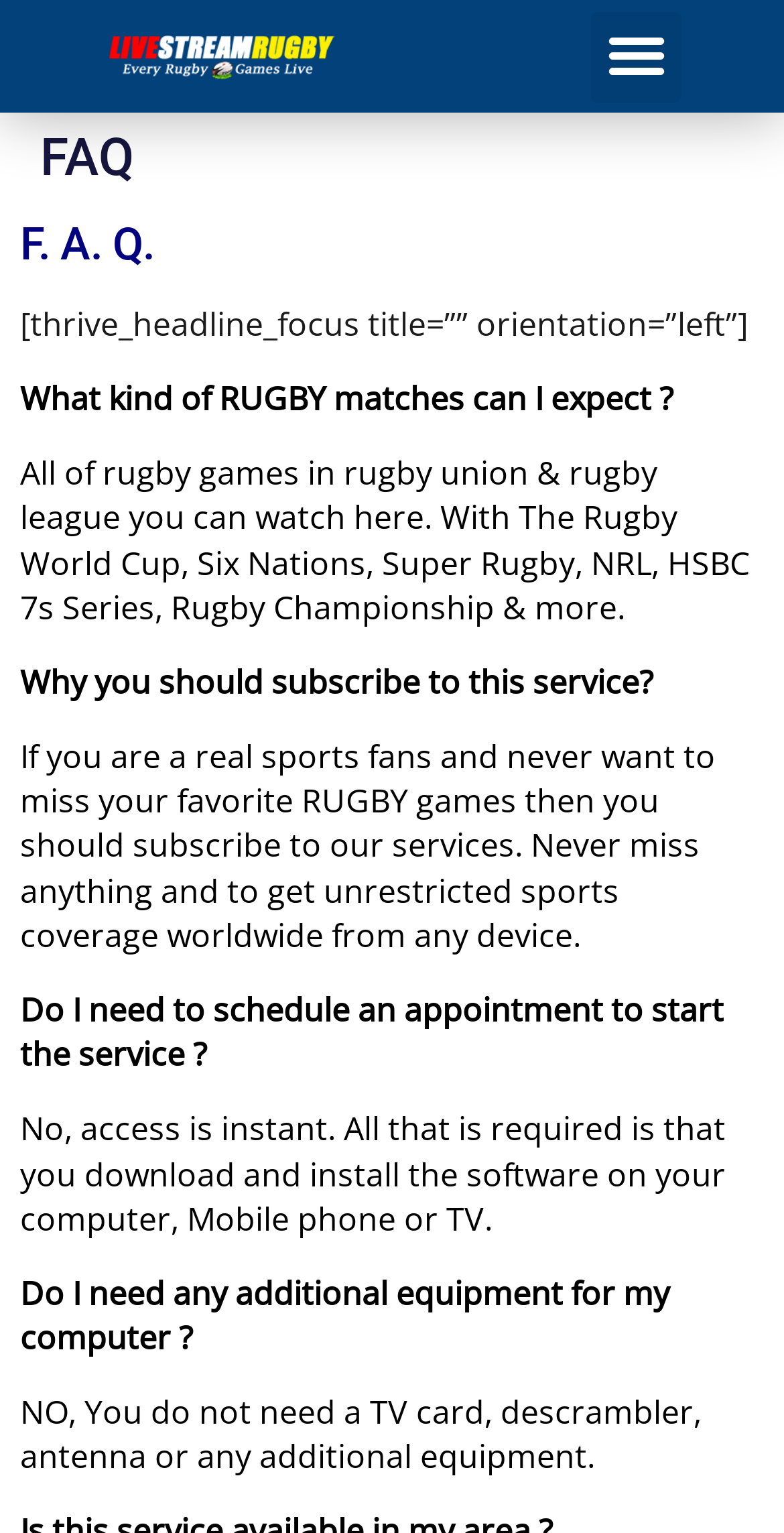What type of sports games can I watch here?
Provide an in-depth and detailed answer to the question.

Based on the webpage content, it is mentioned that all rugby games in rugby union and rugby league can be watched here, including The Rugby World Cup, Six Nations, Super Rugby, NRL, HSBC 7s Series, Rugby Championship, and more.